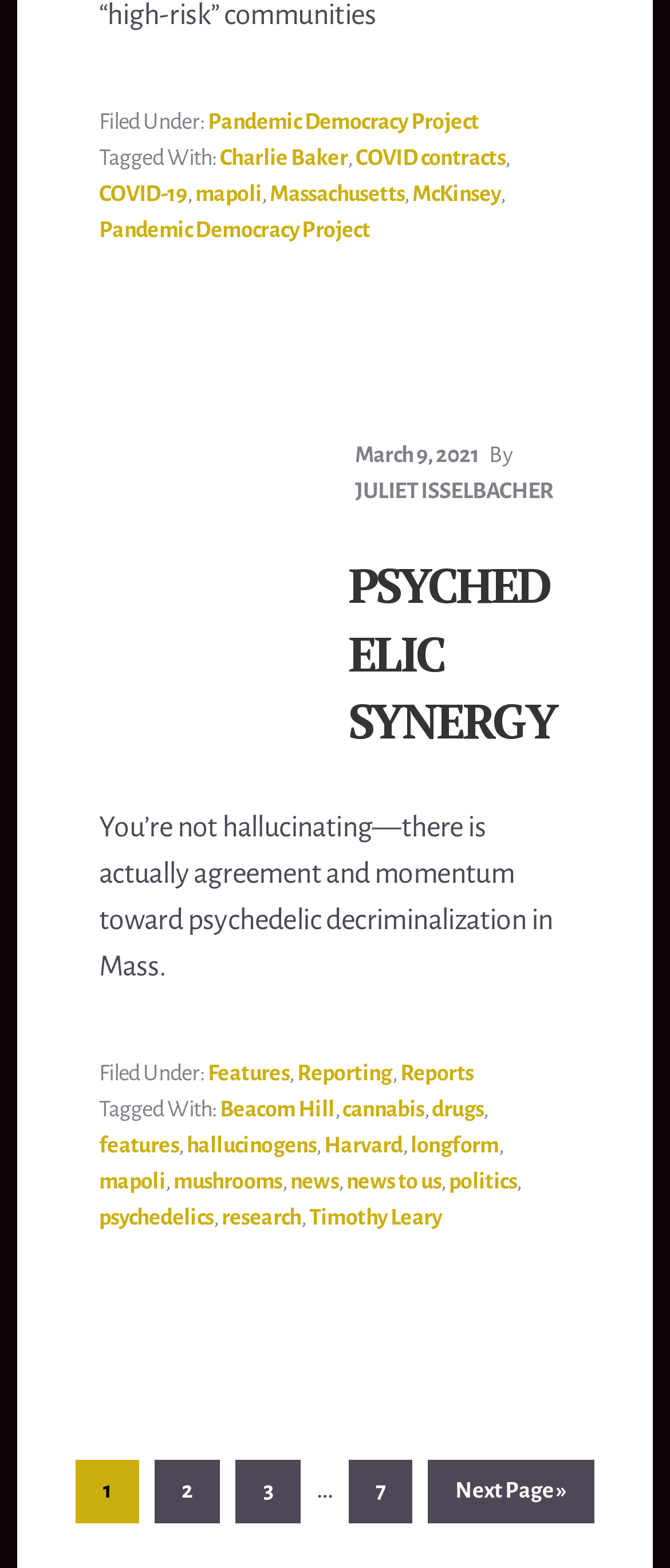Determine the bounding box coordinates of the clickable element to complete this instruction: "View the article written by JULIET ISSELBACHER". Provide the coordinates in the format of four float numbers between 0 and 1, [left, top, right, bottom].

[0.519, 0.306, 0.836, 0.321]